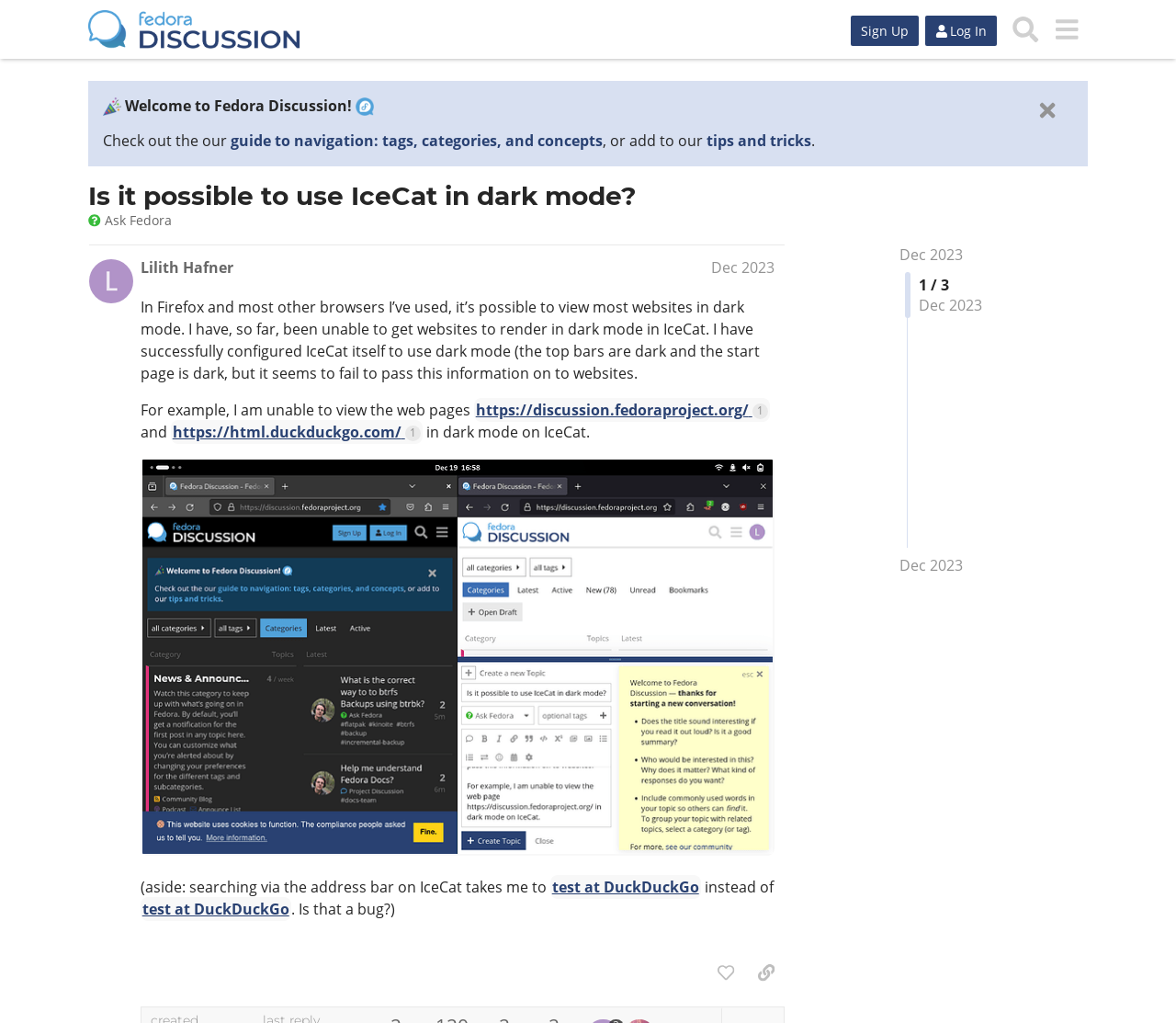Locate the bounding box coordinates of the area to click to fulfill this instruction: "Search for something". The bounding box should be presented as four float numbers between 0 and 1, in the order [left, top, right, bottom].

[0.854, 0.008, 0.89, 0.049]